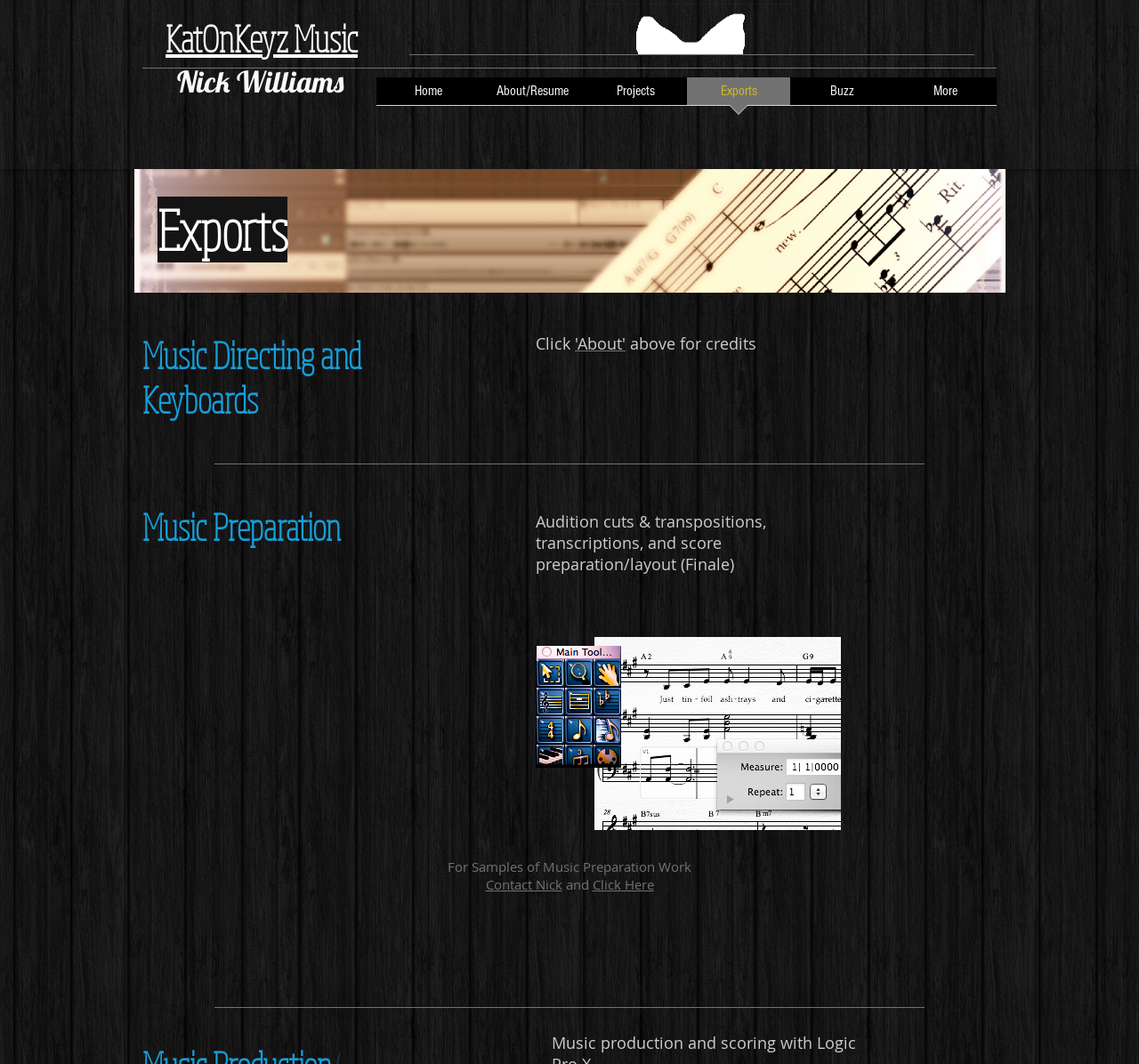Can you identify the bounding box coordinates of the clickable region needed to carry out this instruction: 'check exports'? The coordinates should be four float numbers within the range of 0 to 1, stated as [left, top, right, bottom].

[0.603, 0.073, 0.694, 0.11]